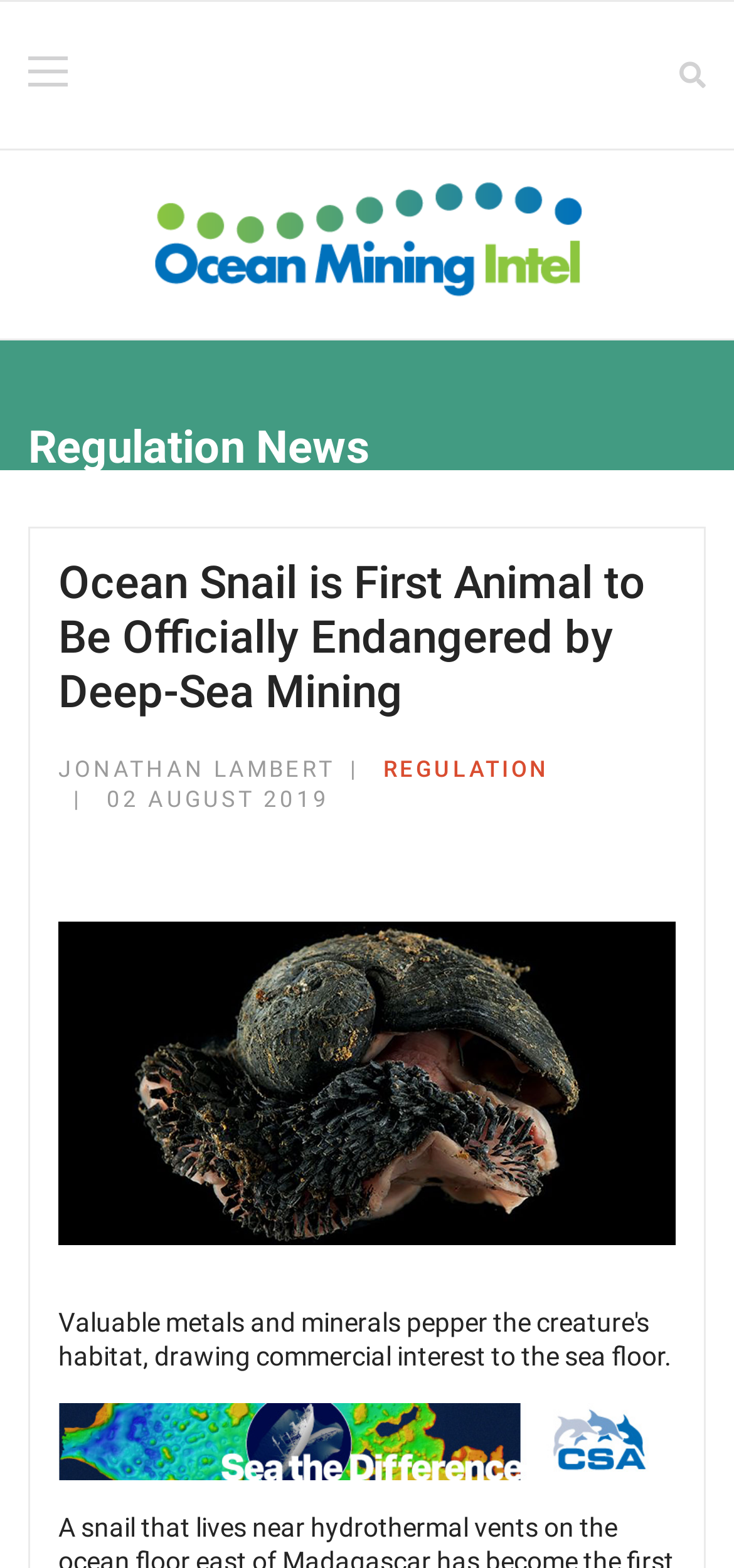Determine the bounding box for the UI element that matches this description: "Regulation".

[0.522, 0.483, 0.749, 0.499]